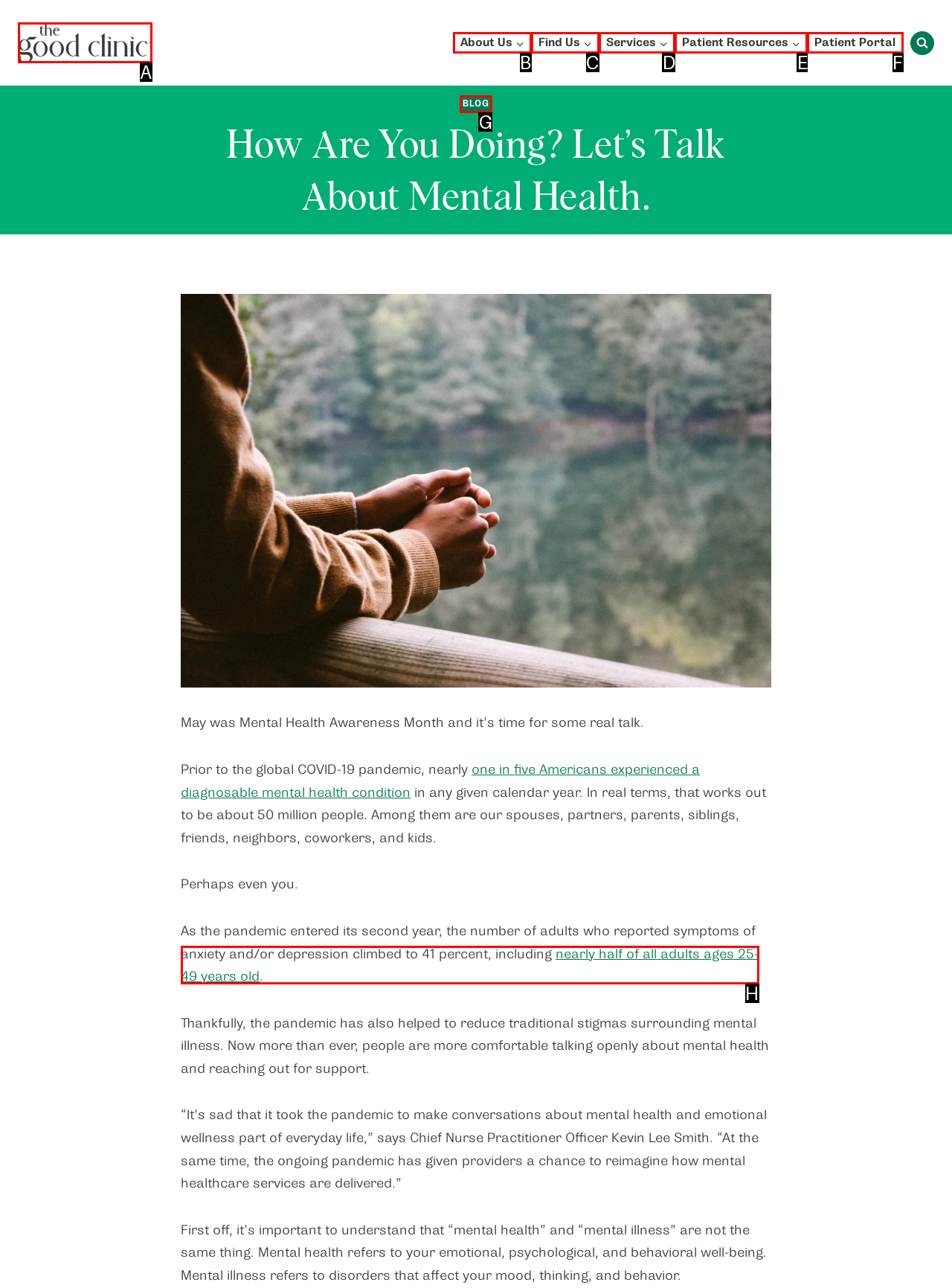Which option aligns with the description: Patient Portal? Respond by selecting the correct letter.

F